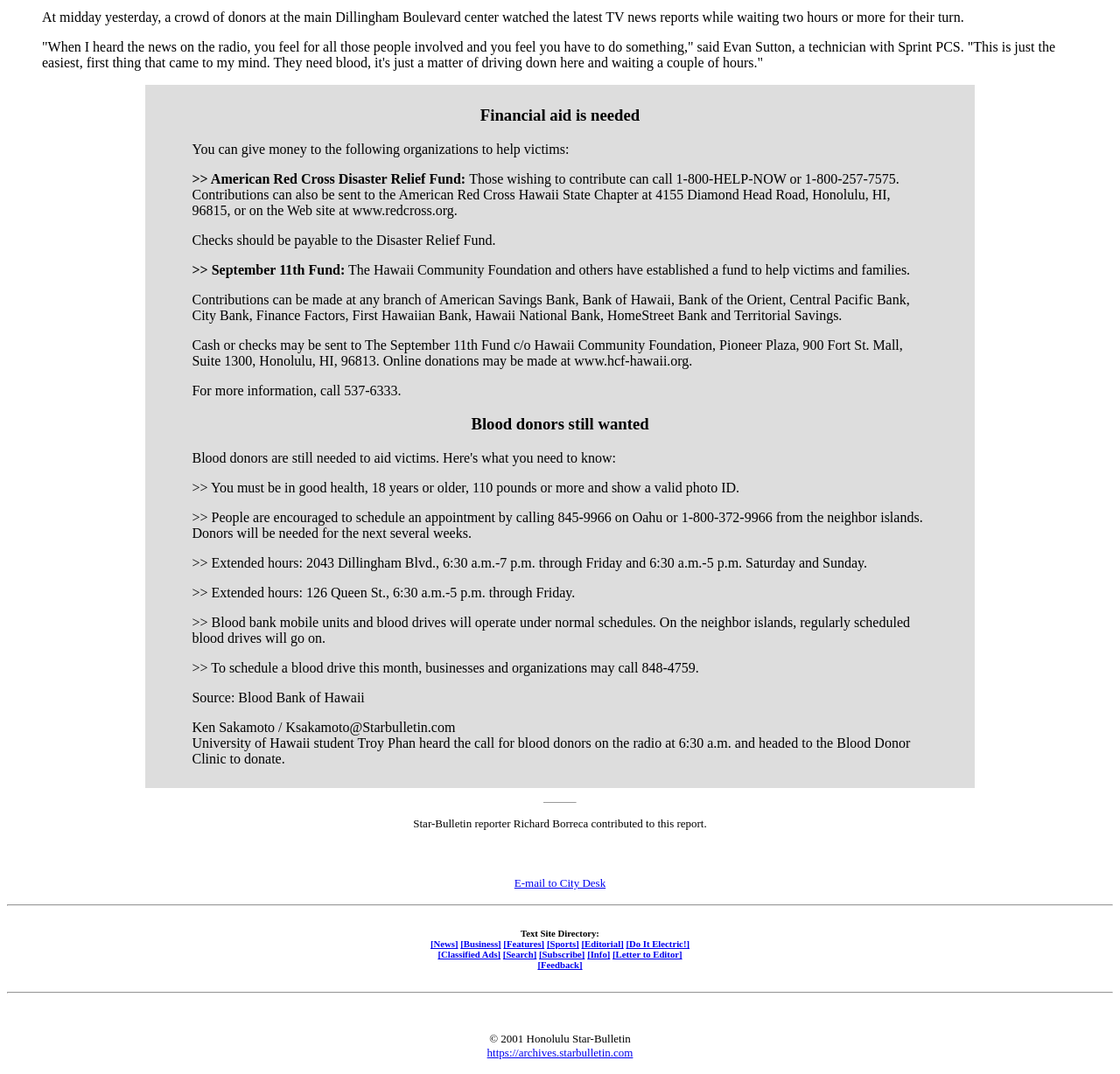Please locate the bounding box coordinates of the element that should be clicked to achieve the given instruction: "Subscribe".

[0.481, 0.883, 0.522, 0.893]